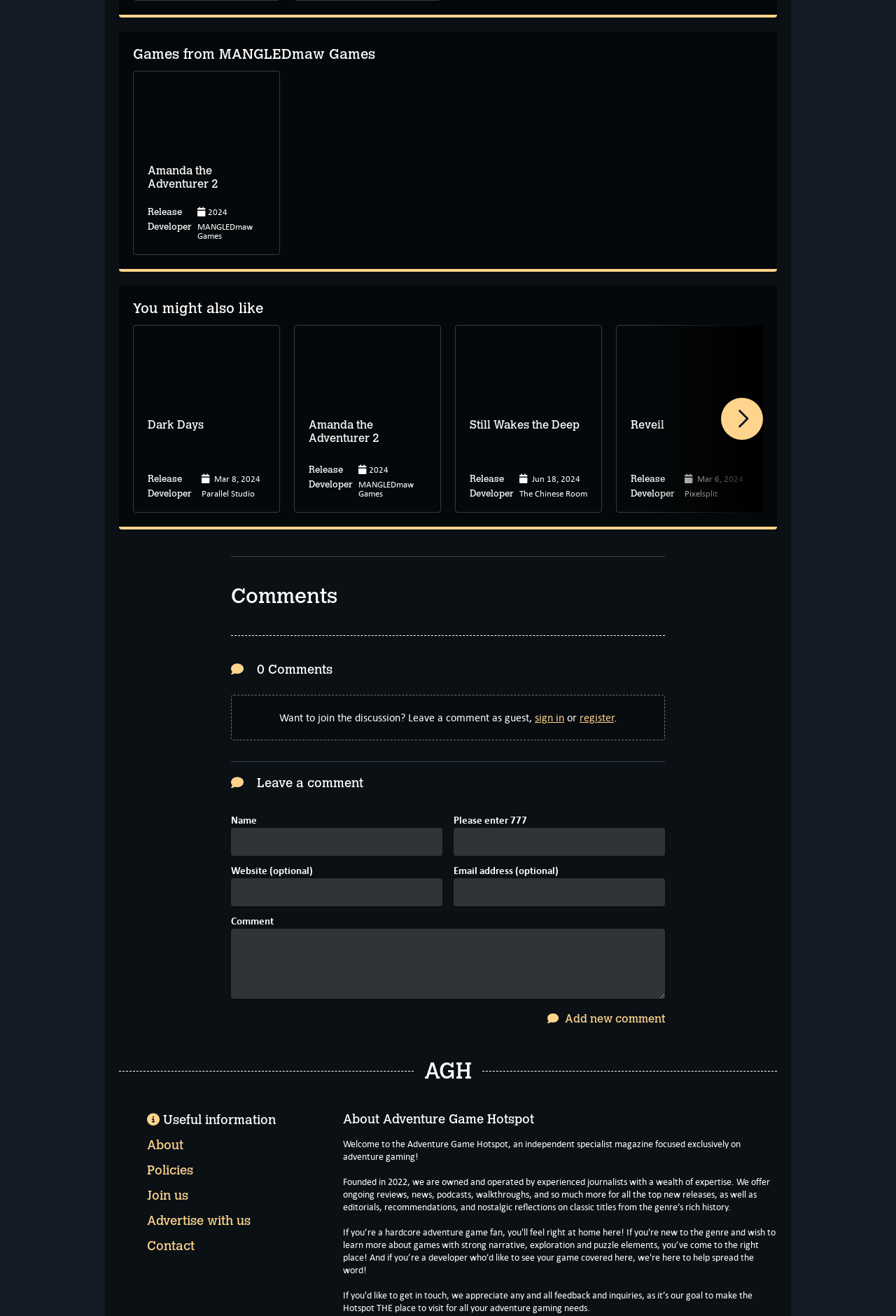How many games are recommended under 'You might also like'?
Give a comprehensive and detailed explanation for the question.

I counted the number of games listed under the heading 'You might also like' and found three games, which are 'Dark Days', 'Amanda the Adventurer 2', and 'Still Wakes the Deep'.